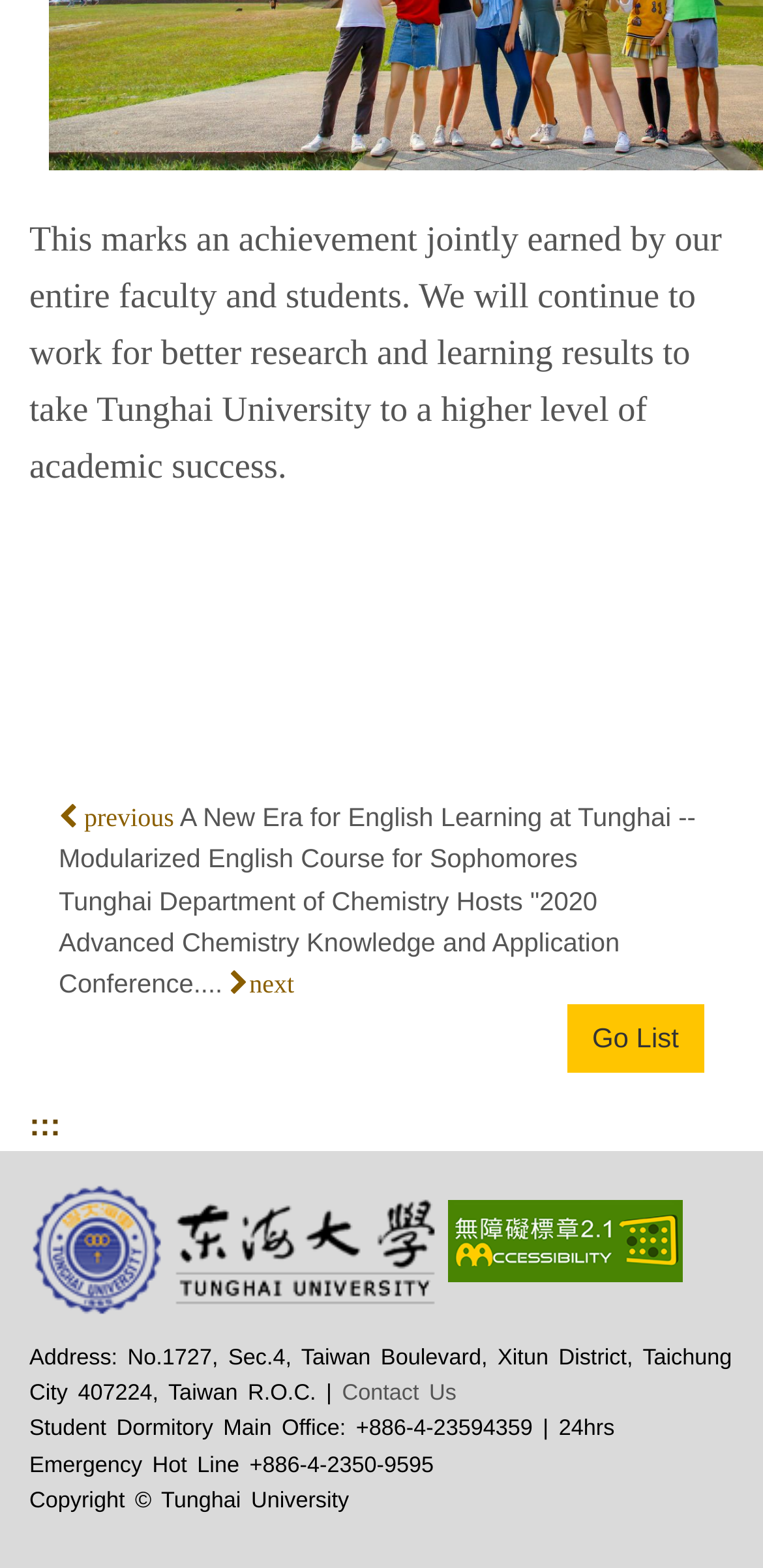Find the bounding box coordinates corresponding to the UI element with the description: "Contact Us". The coordinates should be formatted as [left, top, right, bottom], with values as floats between 0 and 1.

[0.448, 0.882, 0.598, 0.896]